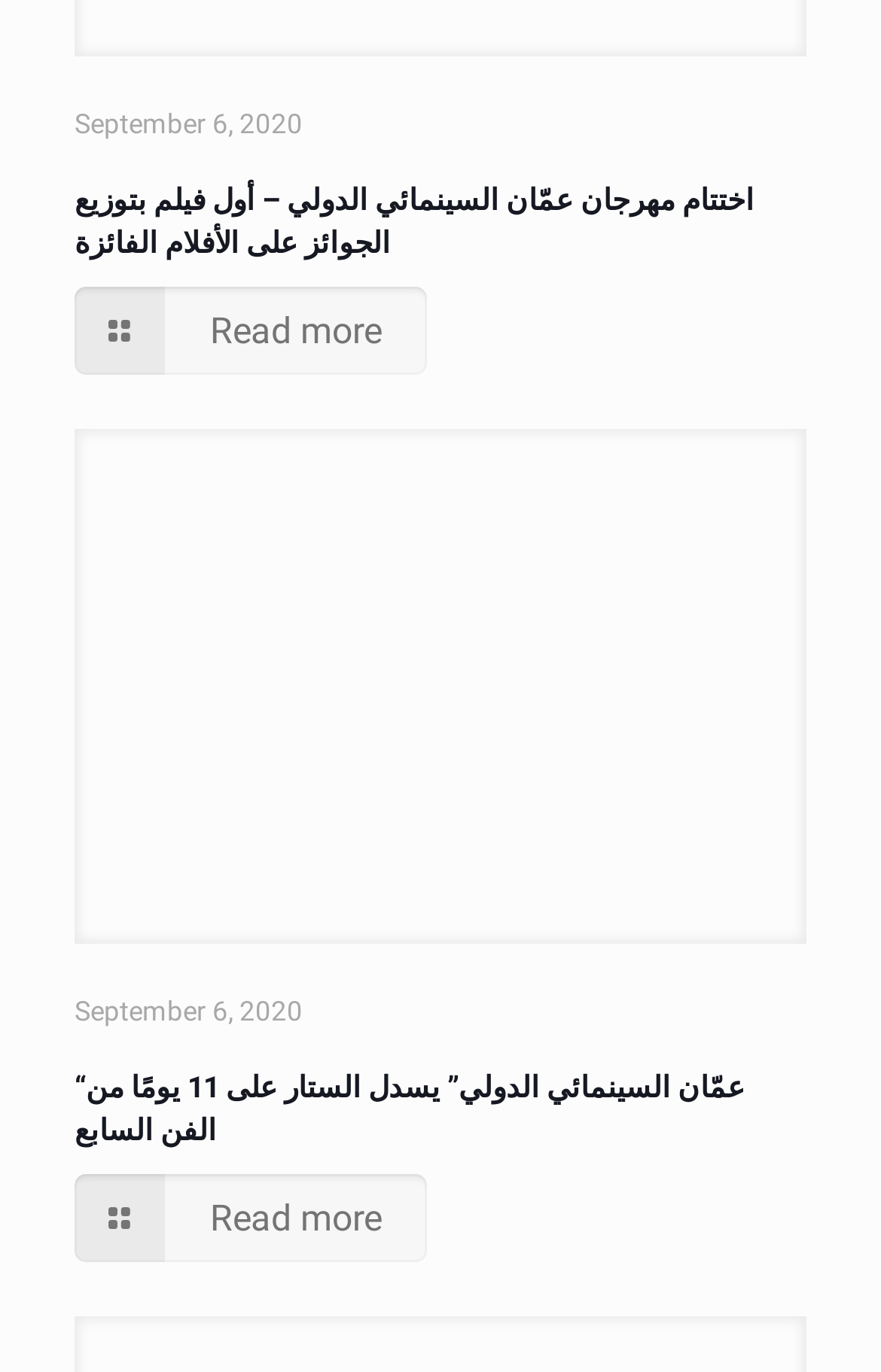How many articles are on this page?
Refer to the image and provide a concise answer in one word or phrase.

2